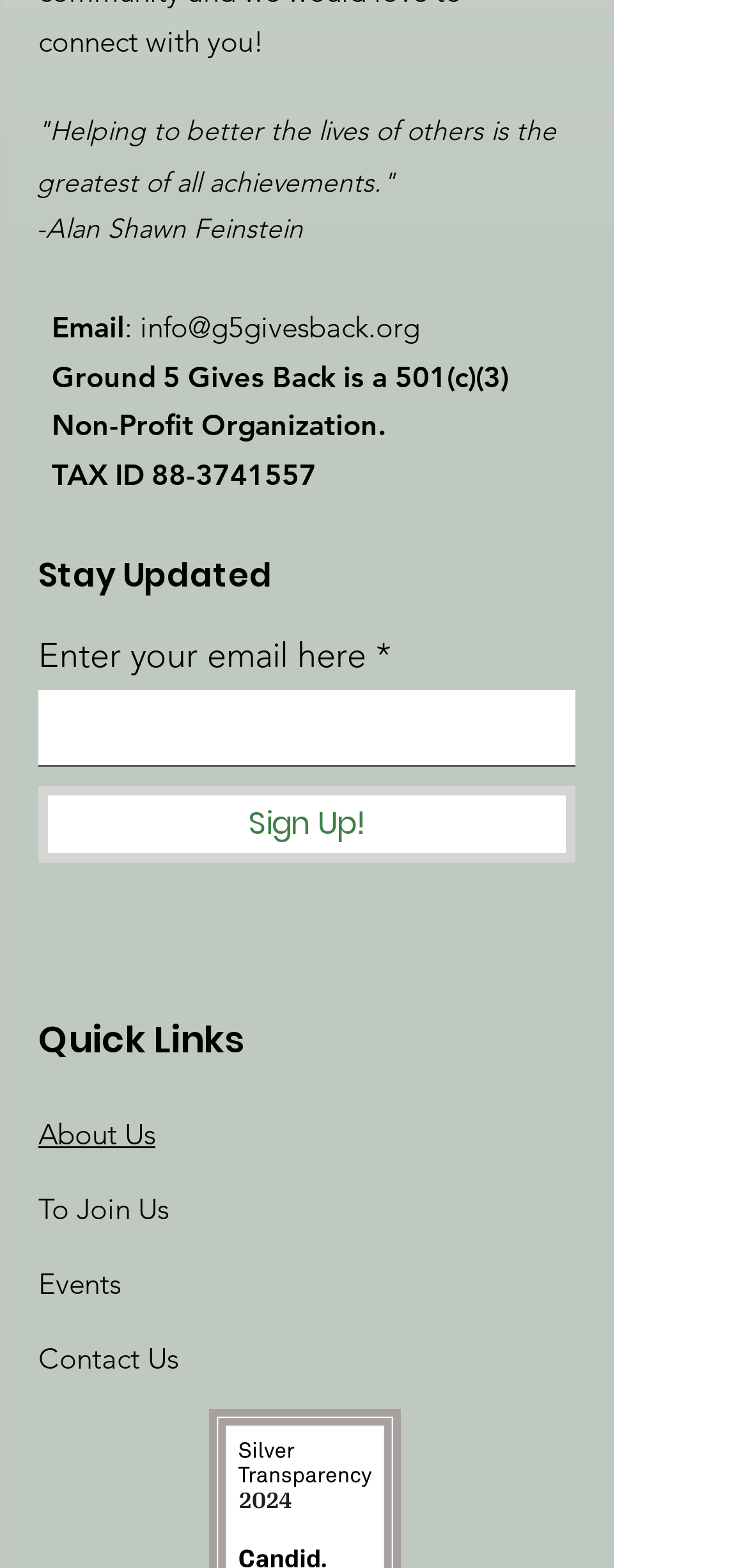What is the email address to contact?
Using the details from the image, give an elaborate explanation to answer the question.

The email address is located next to the 'Email' label, within the bounding box coordinates [0.187, 0.197, 0.562, 0.22], and is a link.